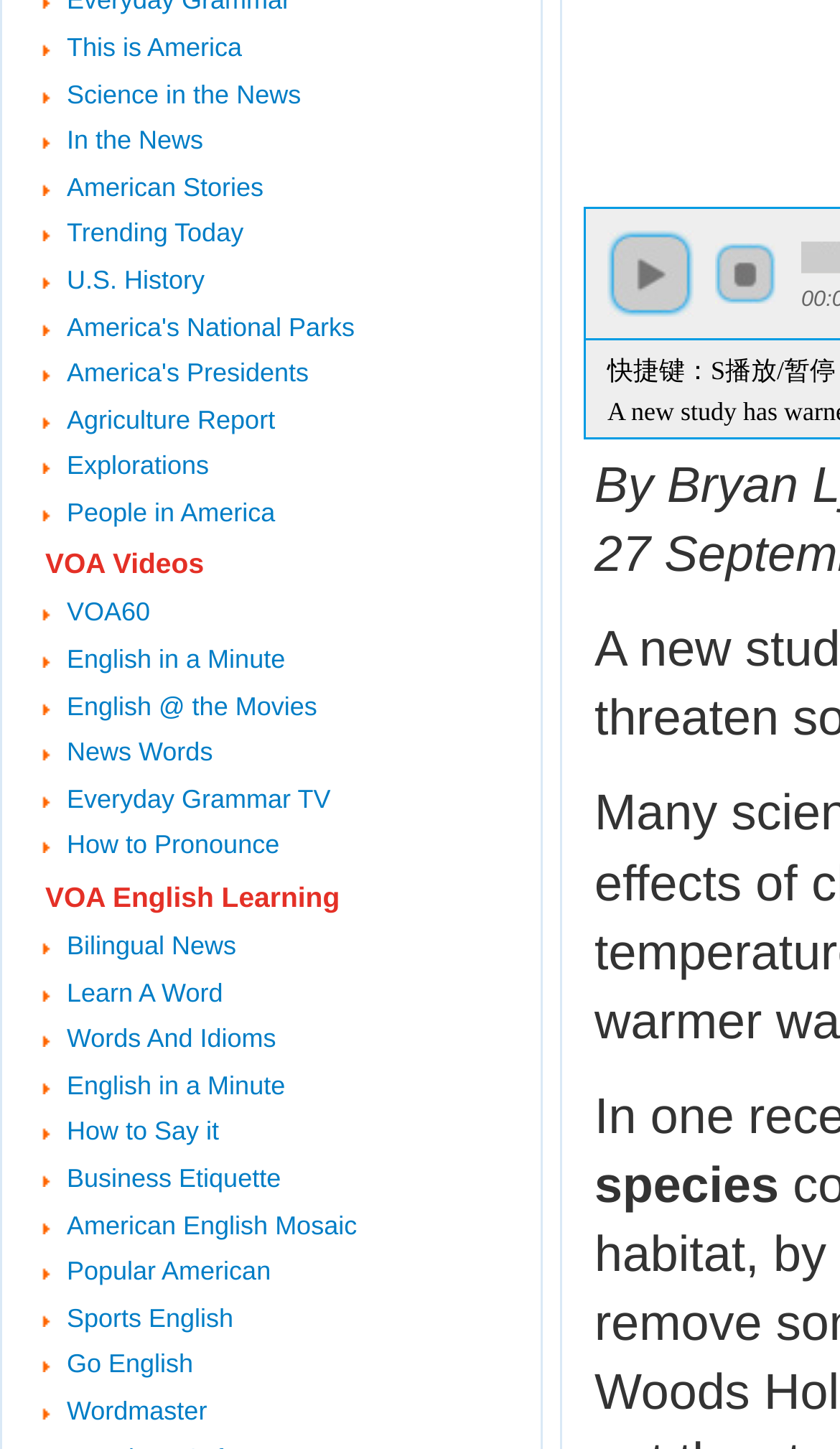Using the provided element description "Trending Today", determine the bounding box coordinates of the UI element.

[0.079, 0.151, 0.29, 0.171]